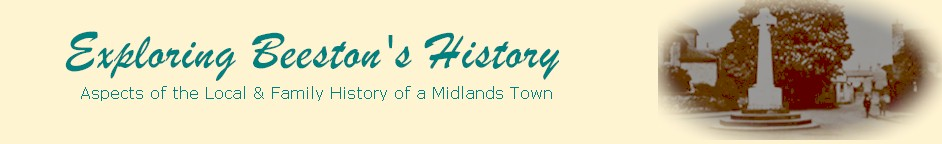What does the historic monument or statue in the background symbolize?
Answer with a single word or short phrase according to what you see in the image.

The town's rich heritage